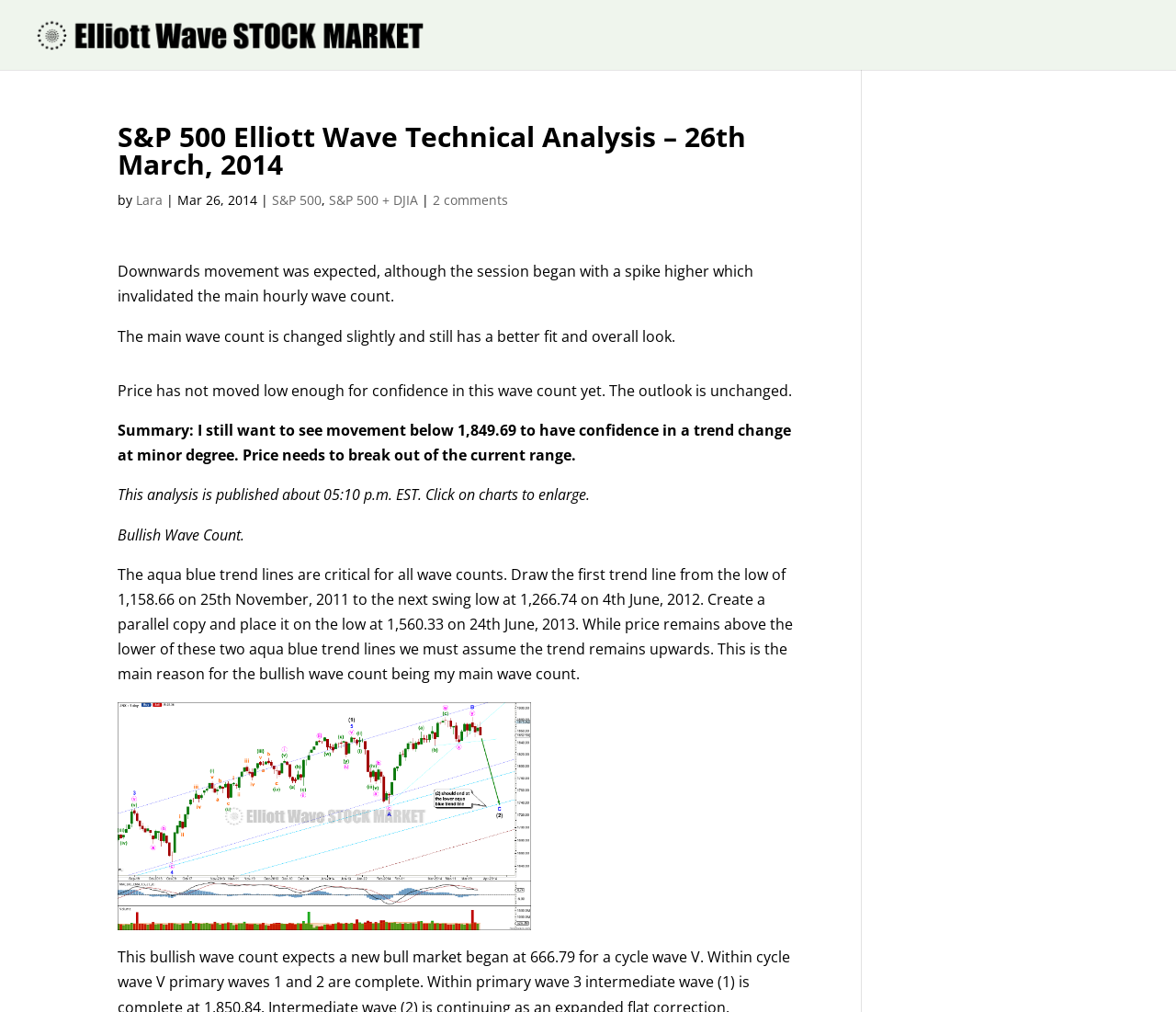What is the current trend of the S&P 500?
Respond to the question with a single word or phrase according to the image.

Upwards